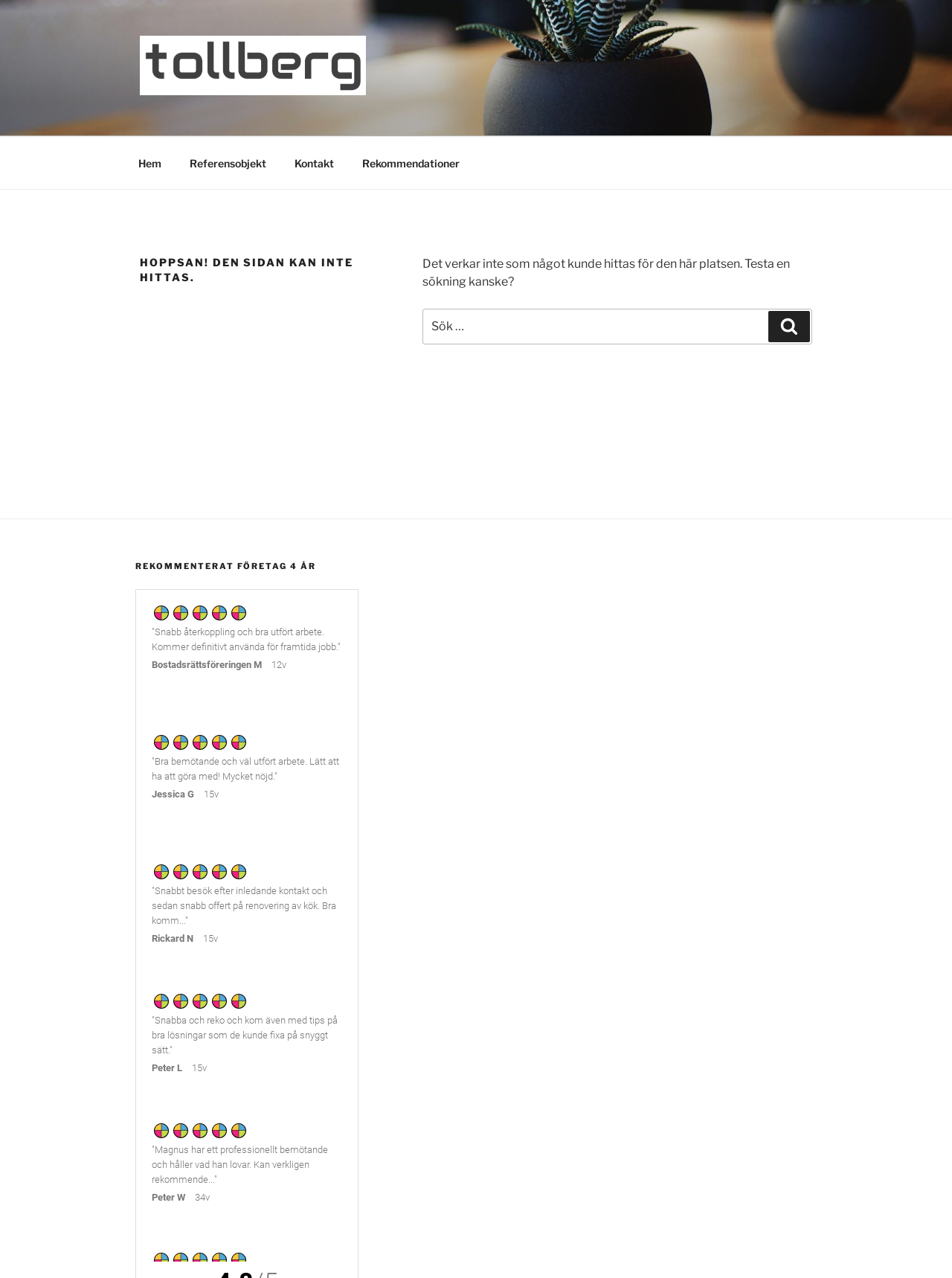Please predict the bounding box coordinates of the element's region where a click is necessary to complete the following instruction: "Go to the home page". The coordinates should be represented by four float numbers between 0 and 1, i.e., [left, top, right, bottom].

None